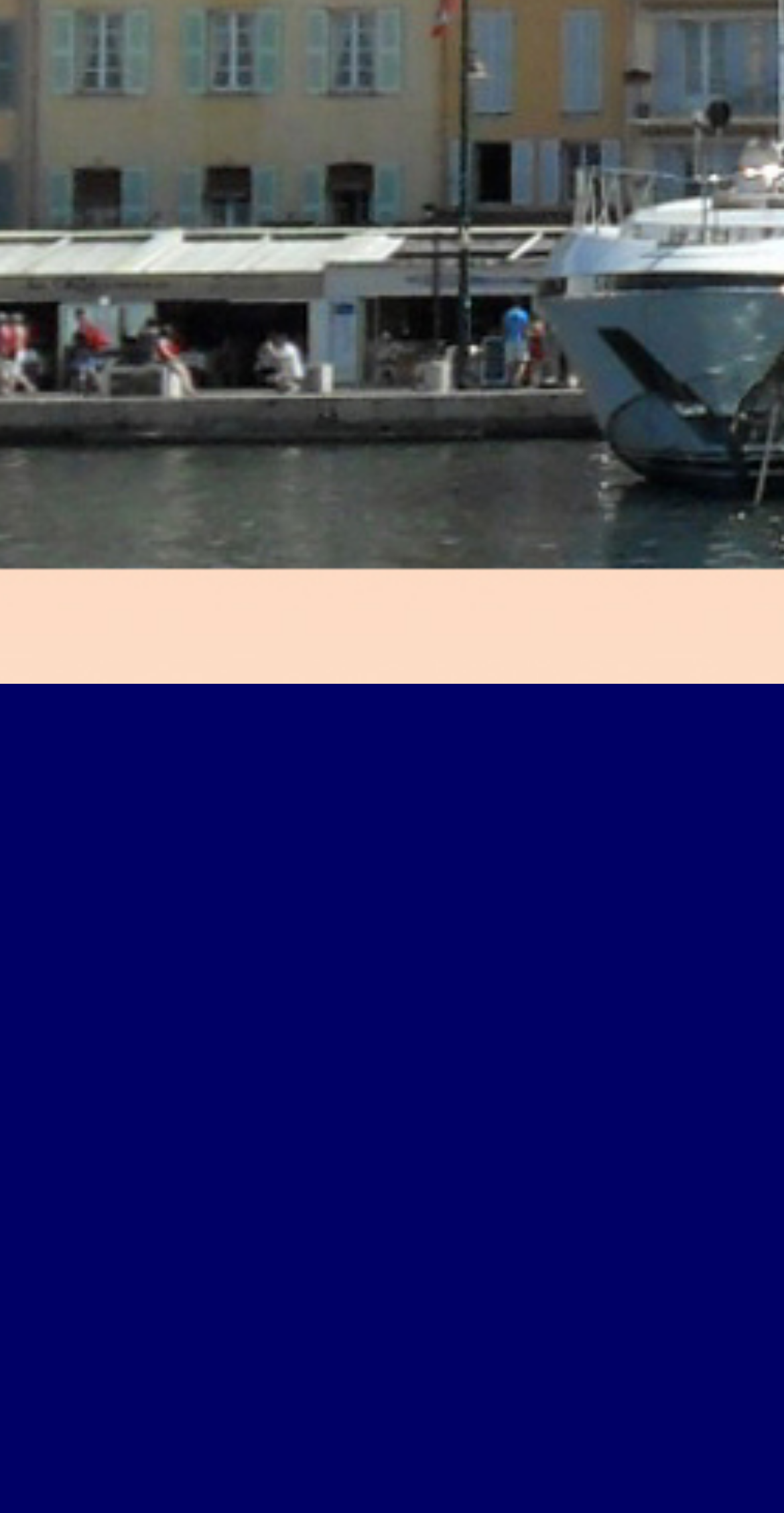Provide the bounding box coordinates of the HTML element described as: "info@a-prima-vista.com". The bounding box coordinates should be four float numbers between 0 and 1, i.e., [left, top, right, bottom].

[0.492, 0.803, 0.913, 0.824]